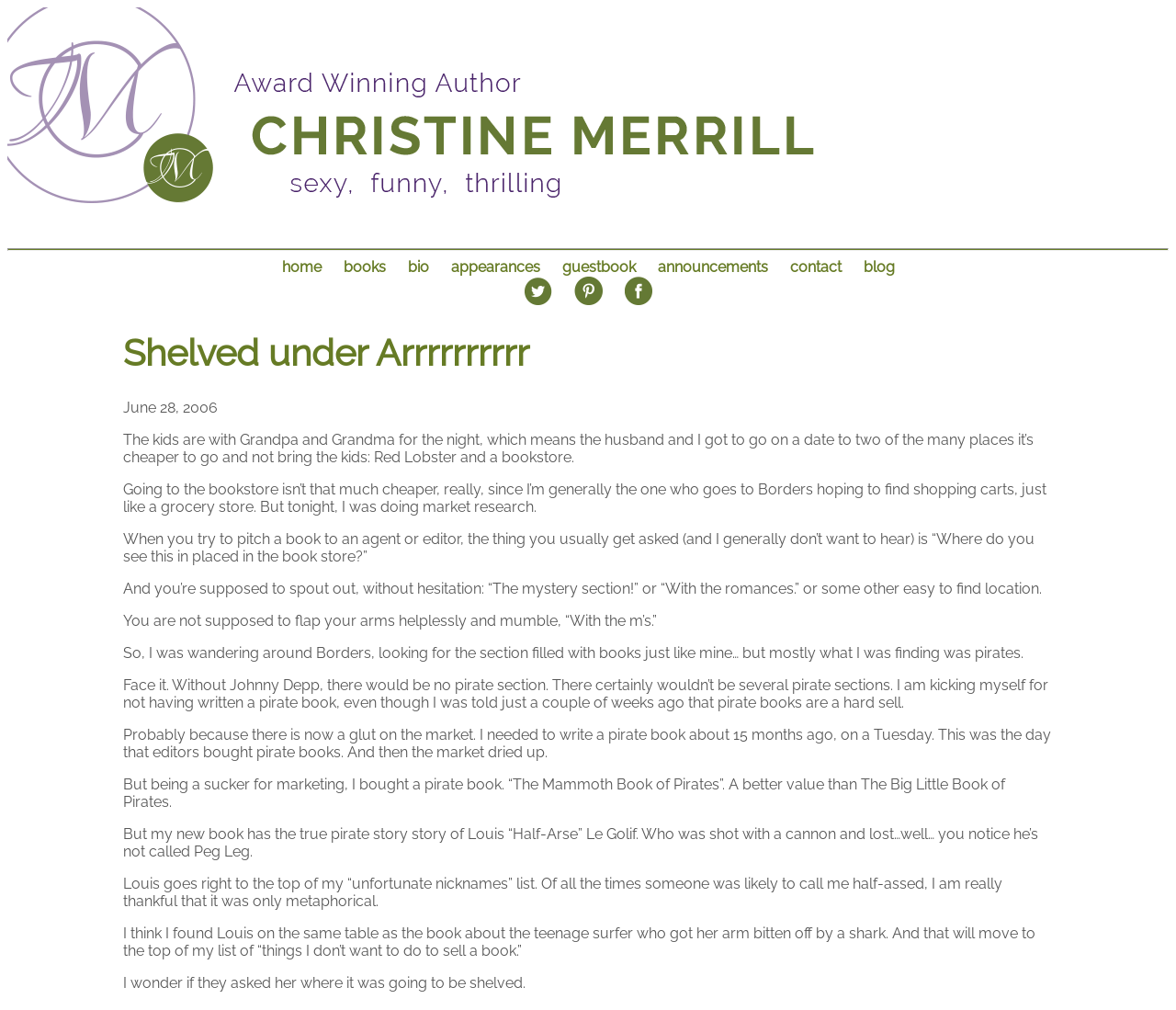Please identify the bounding box coordinates of the element that needs to be clicked to perform the following instruction: "Click the 'books' link".

[0.284, 0.256, 0.336, 0.273]